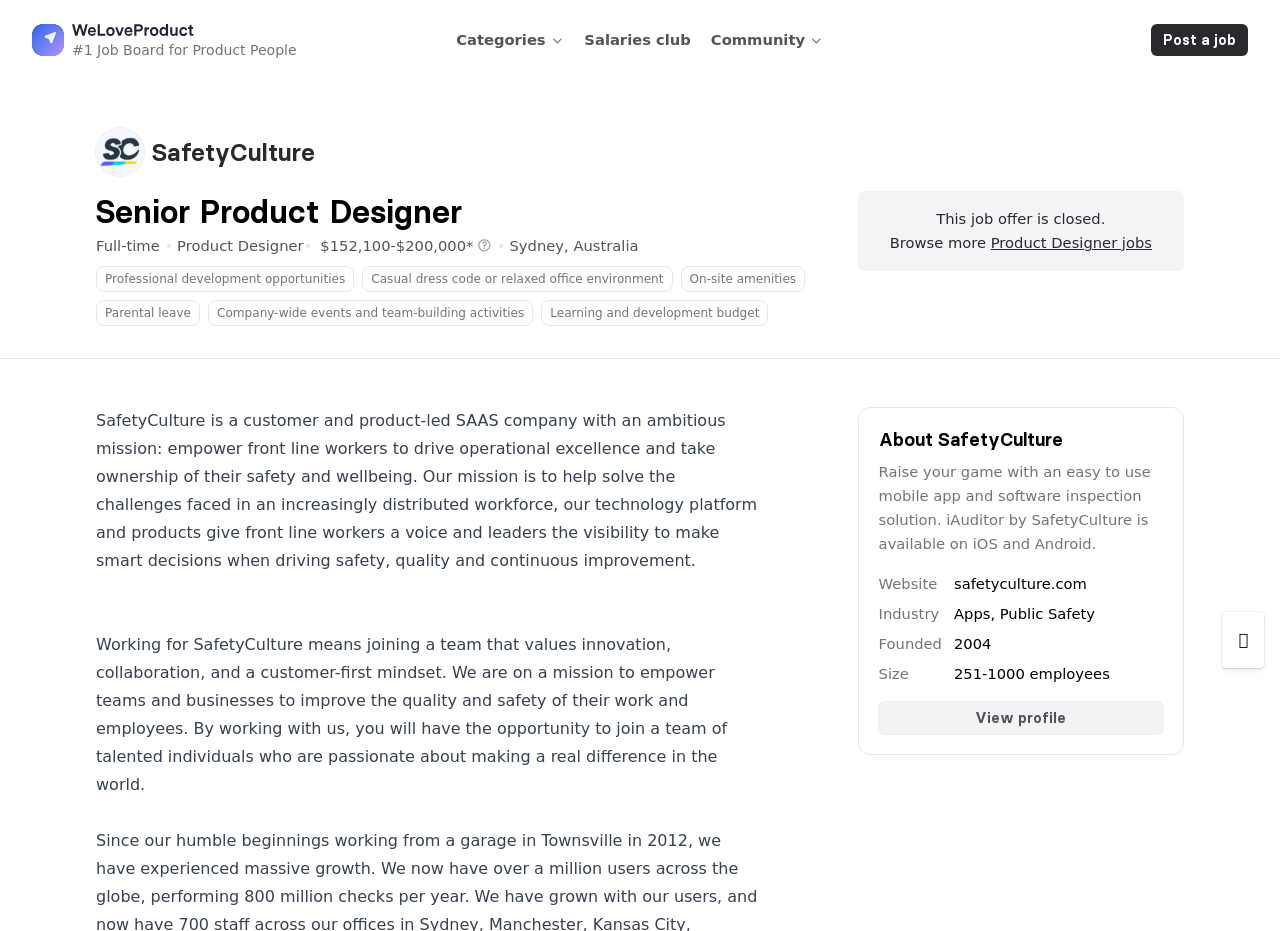Determine the bounding box coordinates for the region that must be clicked to execute the following instruction: "Visit the #1 Job Board for Product People".

[0.025, 0.021, 0.342, 0.064]